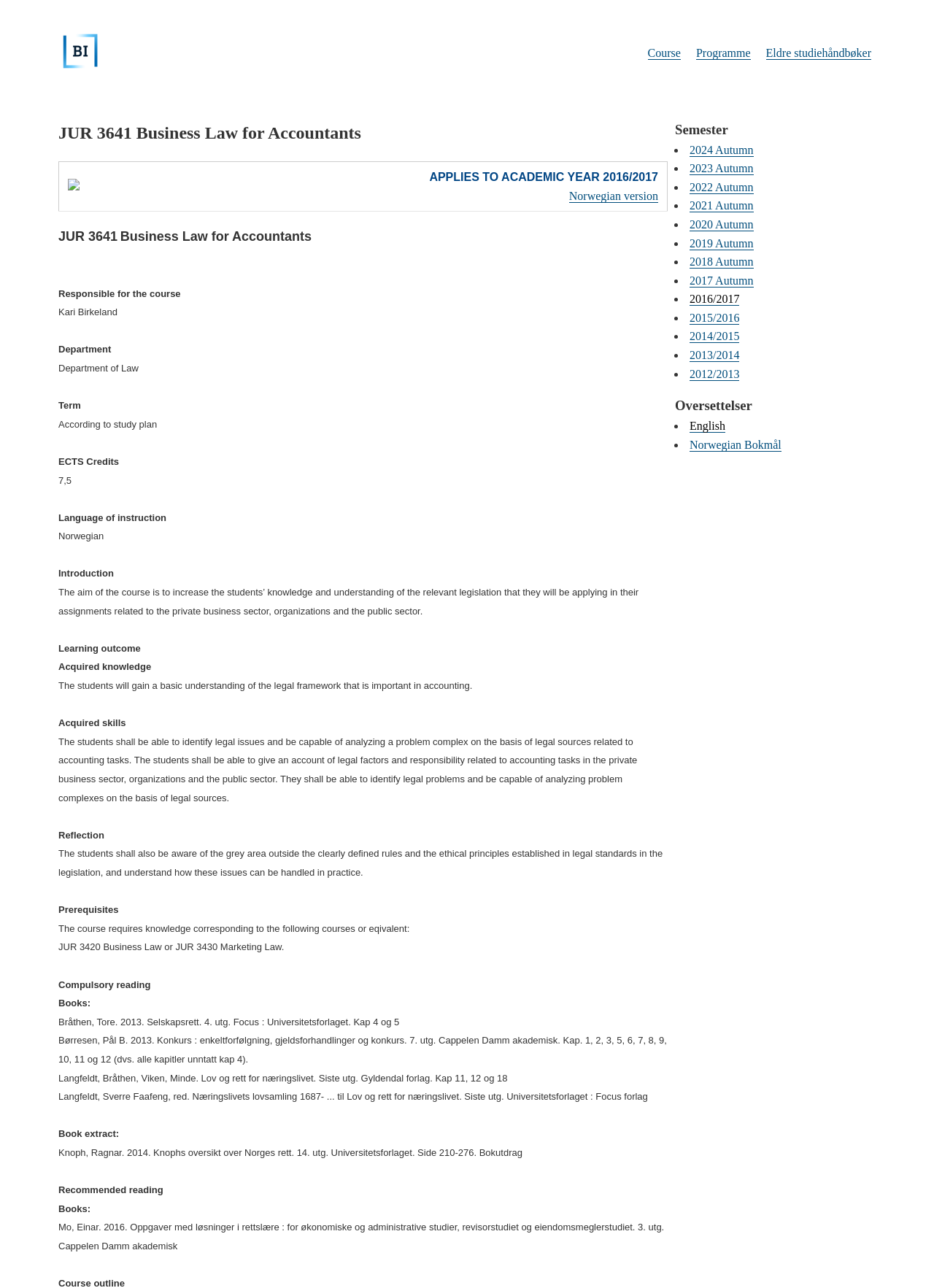Please specify the bounding box coordinates of the clickable section necessary to execute the following command: "Go to the '2016/2017' semester page".

[0.738, 0.227, 0.792, 0.238]